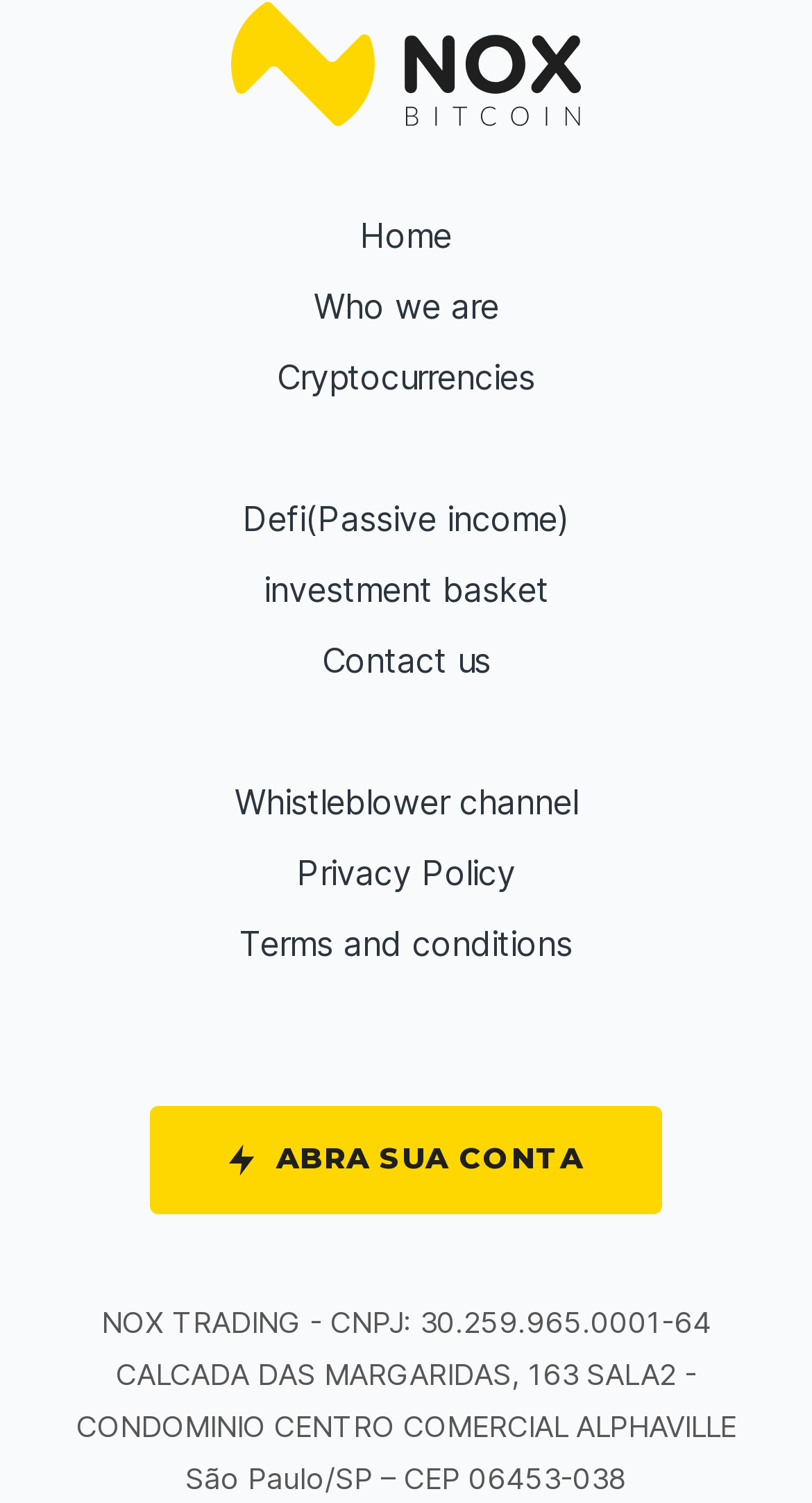Can you find the bounding box coordinates for the element that needs to be clicked to execute this instruction: "View Whistleblower channel"? The coordinates should be given as four float numbers between 0 and 1, i.e., [left, top, right, bottom].

[0.288, 0.515, 0.712, 0.551]